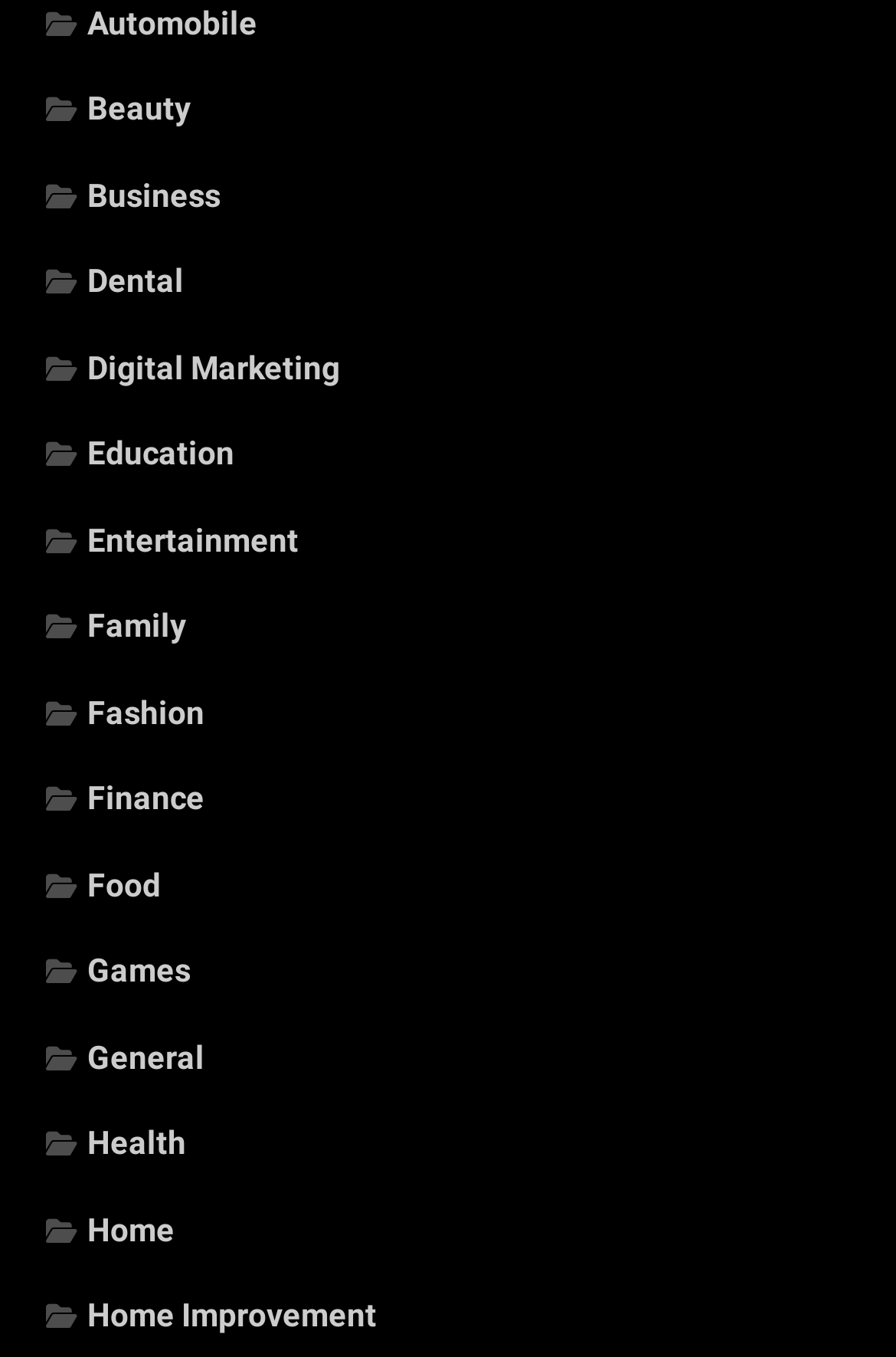What is the first category listed?
Please ensure your answer to the question is detailed and covers all necessary aspects.

I looked at the first link on the webpage and found that it corresponds to the category 'Automobile'.